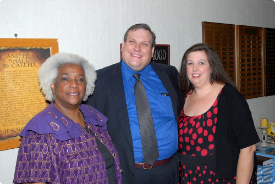Can you give a comprehensive explanation to the question given the content of the image?
What is the pattern on the woman's dress on the right?

The caption states that the woman on the right is wearing a 'black dress adorned with polka dots', which suggests that the pattern on her dress is polka dots.